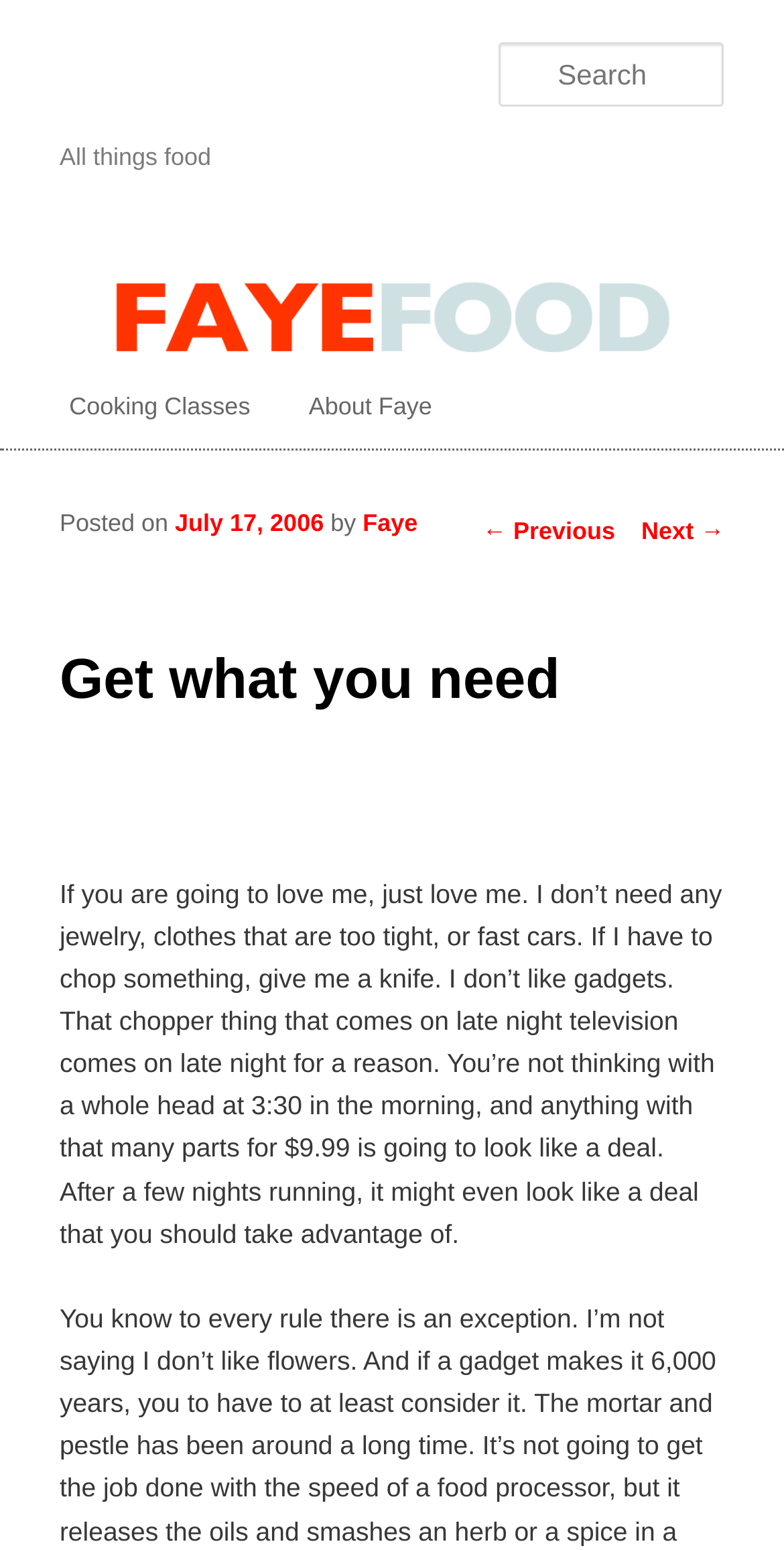Use one word or a short phrase to answer the question provided: 
Who is the author of the article?

Faye